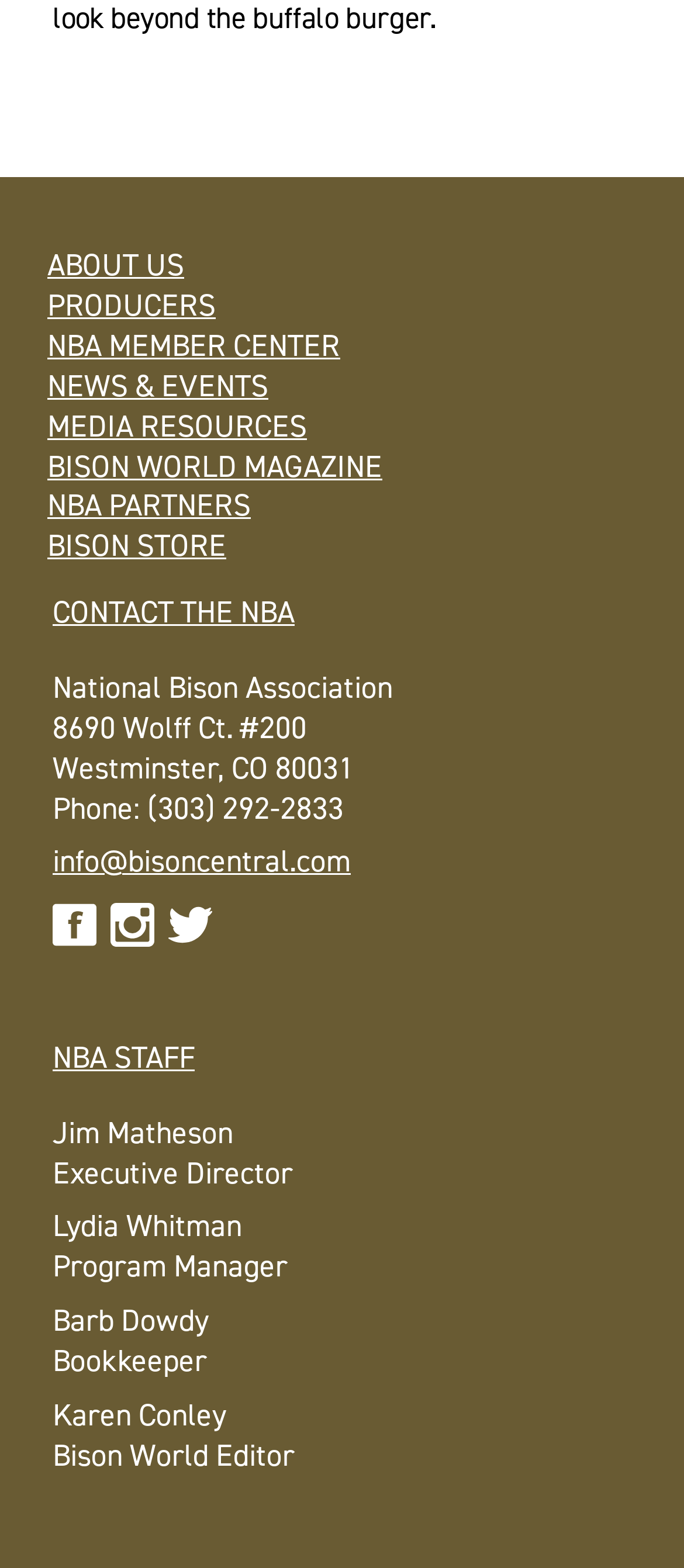Can you pinpoint the bounding box coordinates for the clickable element required for this instruction: "Contact the NBA"? The coordinates should be four float numbers between 0 and 1, i.e., [left, top, right, bottom].

[0.077, 0.377, 0.431, 0.404]